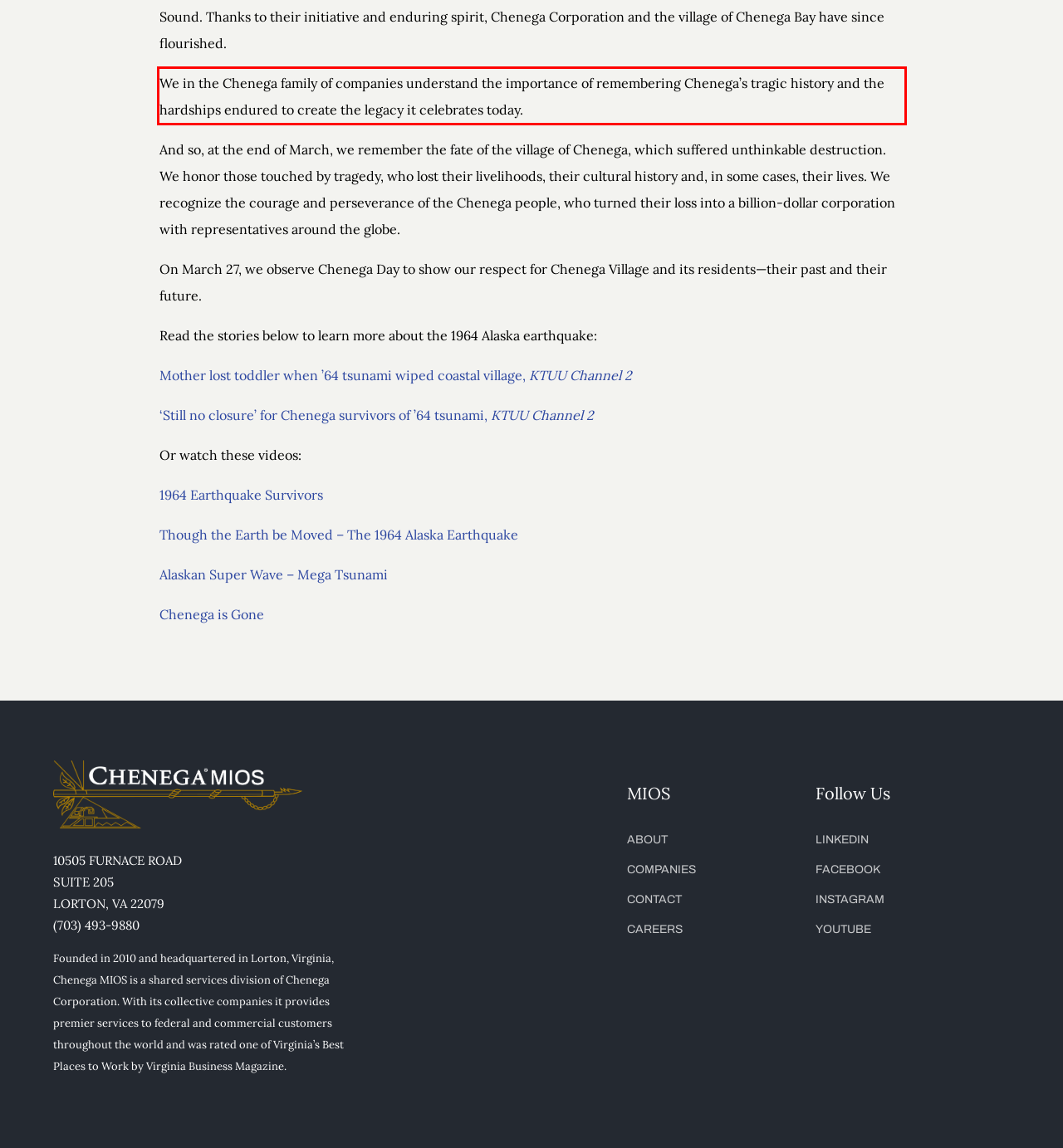Review the screenshot of the webpage and recognize the text inside the red rectangle bounding box. Provide the extracted text content.

We in the Chenega family of companies understand the importance of remembering Chenega’s tragic history and the hardships endured to create the legacy it celebrates today.